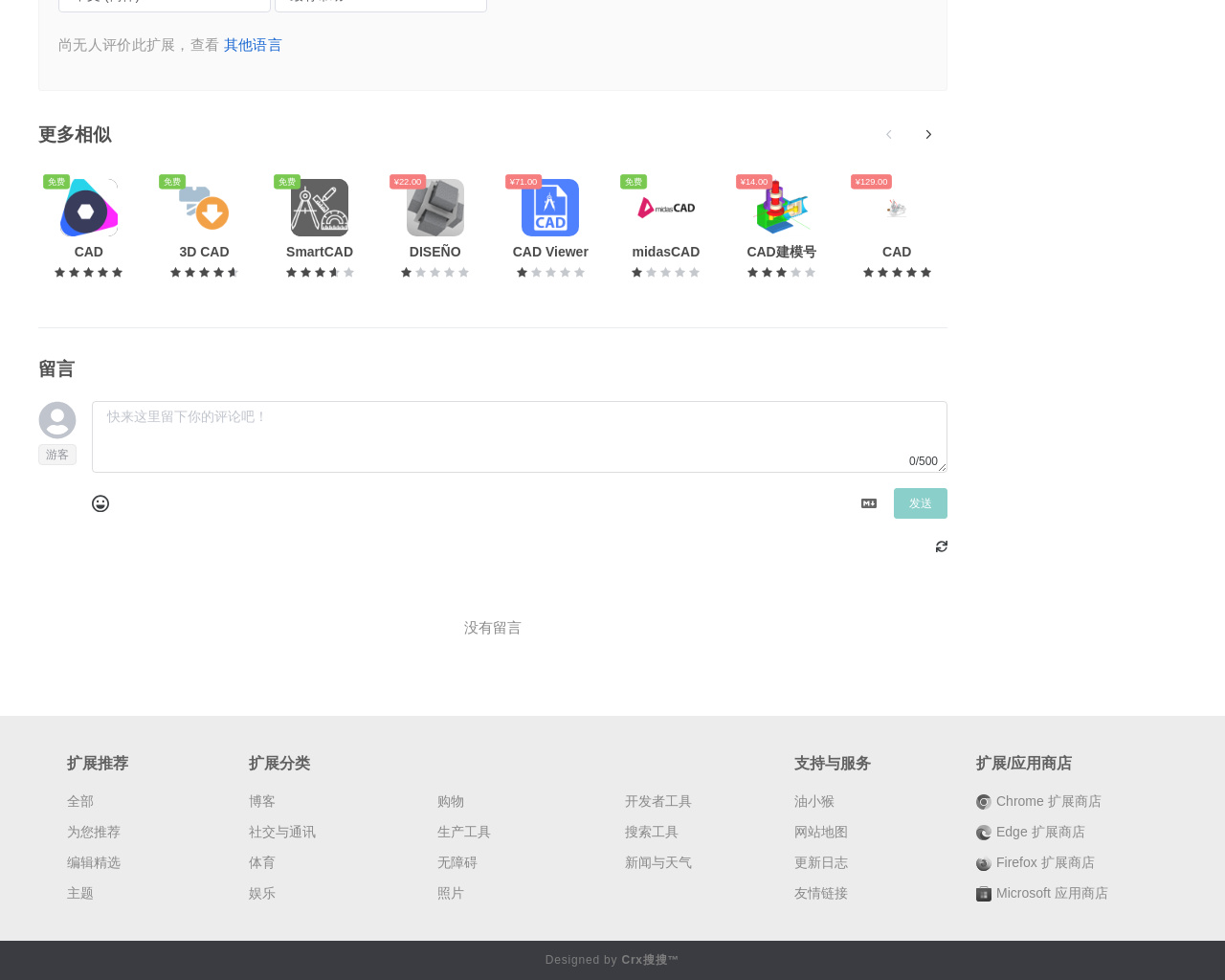Could you provide the bounding box coordinates for the portion of the screen to click to complete this instruction: "Click the 'CAD Explorer' link"?

[0.031, 0.173, 0.114, 0.295]